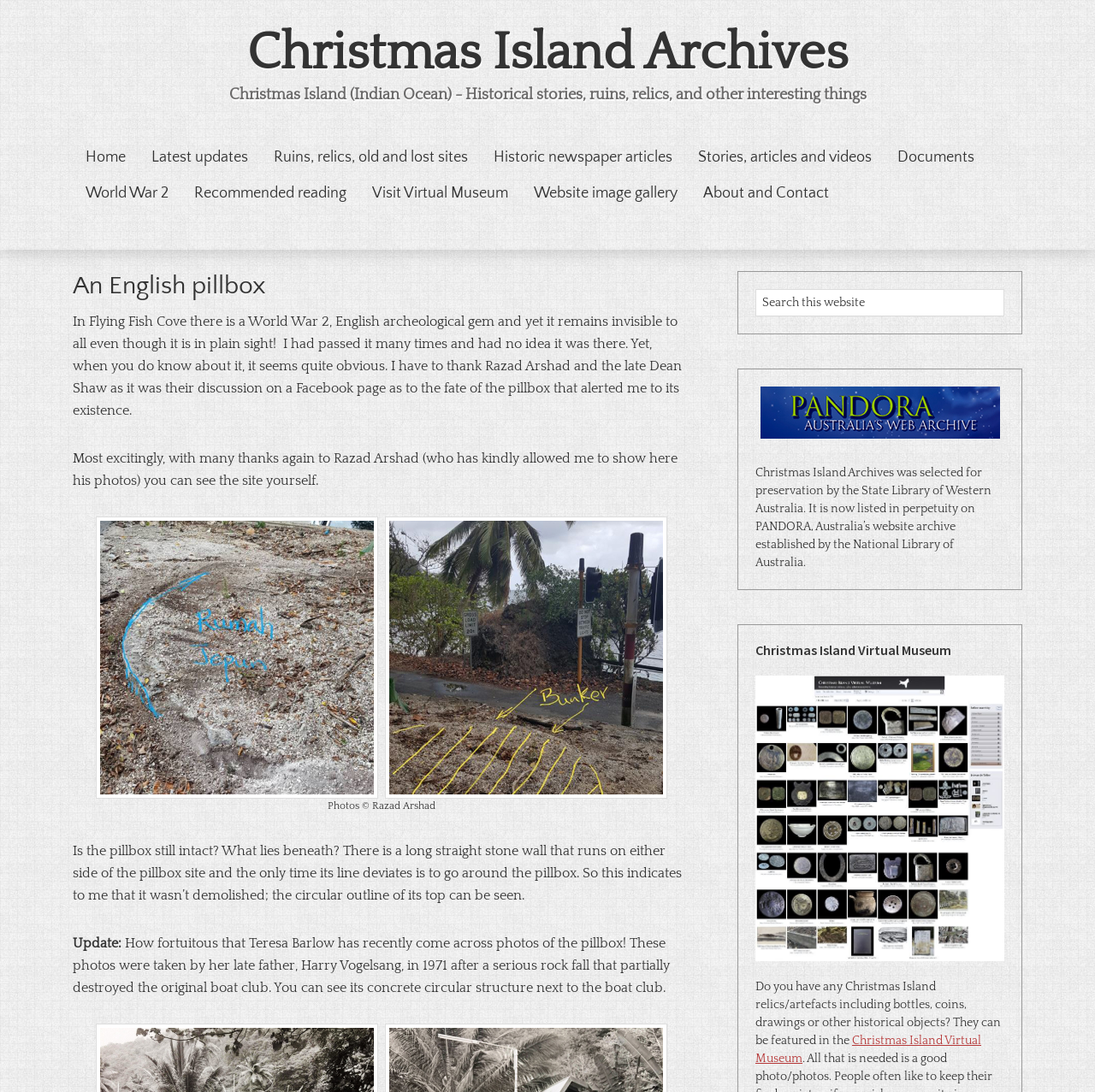What is the topic of the webpage? From the image, respond with a single word or brief phrase.

English pillbox